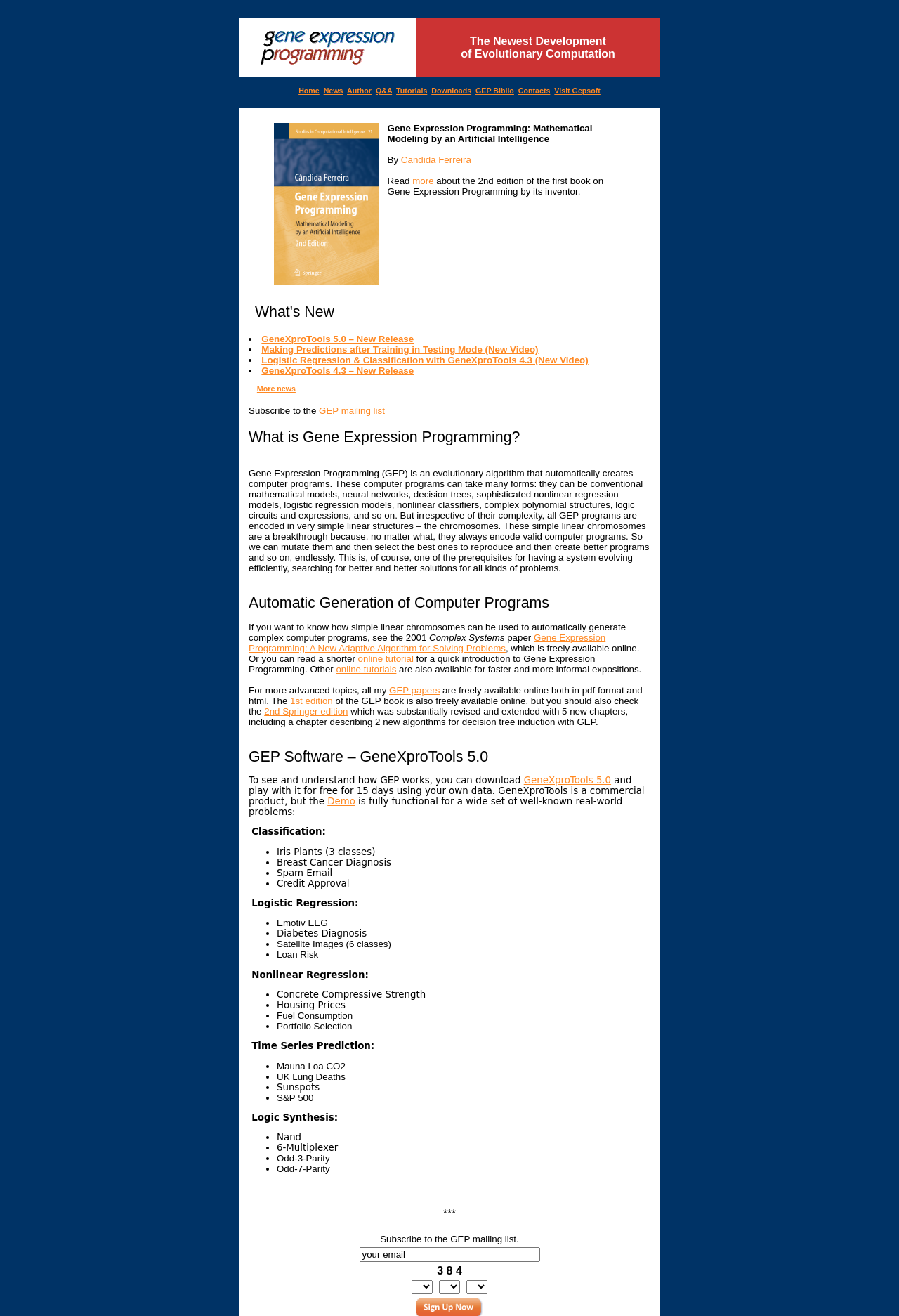Create a detailed narrative of the webpage’s visual and textual elements.

The webpage is titled "GEP: Home" and has a layout table with several rows and columns. At the top, there is a logo image on the left and a title "The Newest Development of Evolutionary Computation" on the right. Below this, there is a navigation menu with links to "Home", "News", "Author", "Q&A", "Tutorials", "Downloads", "GEP Biblio", "Contacts", and "Visit Gepsoft".

The main content of the page is divided into two sections. The left section has a title "Gene Expression Programming: Mathematical Modeling by an Artificial Intelligence" and a brief description of the book by Candida Ferreira. Below this, there are several links to news articles, including "GeneXproTools 5.0 – New Release", "Making Predictions after Training in Testing Mode (New Video)", and "Logistic Regression & Classification with GeneXproTools 4.3 (New Video)".

The right section has a title "What is Gene Expression Programming?" and a lengthy description of the concept, including its ability to automatically generate computer programs. There are also links to online tutorials, papers, and a book on the topic. Additionally, there is a section on "GEP Software – GeneXproTools 5.0" with a link to download the software and a description of its features.

Throughout the page, there are several images, including a logo and icons for the navigation menu. The layout is clean and organized, with clear headings and concise text.